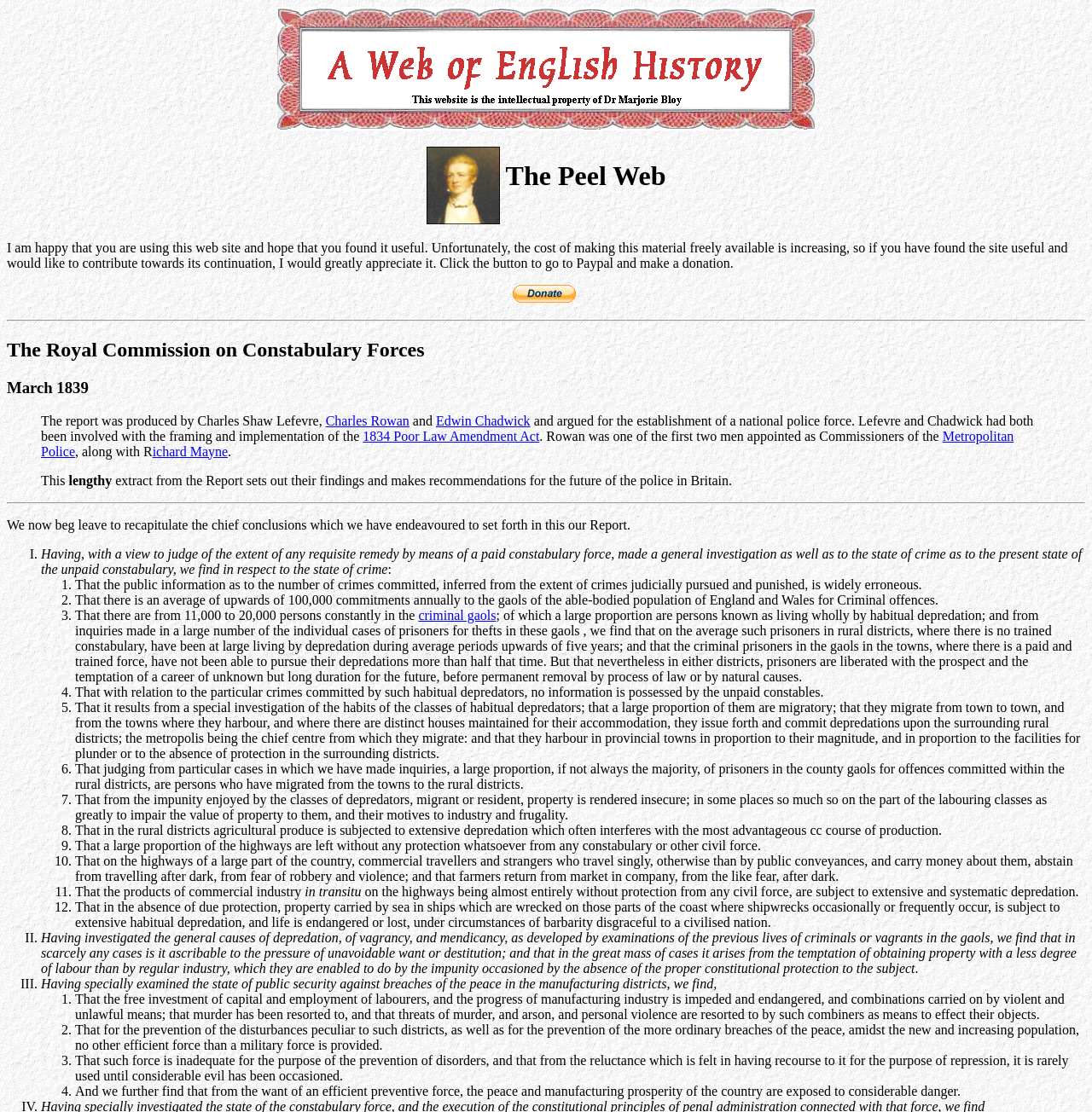How many commitments are made annually to the gaols of England and Wales?
Use the image to give a comprehensive and detailed response to the question.

This information can be found in the list element, where it is stated that 'There is an average of upwards of 100,000 commitments annually to the gaols of the able-bodied population of England and Wales for Criminal offences'.